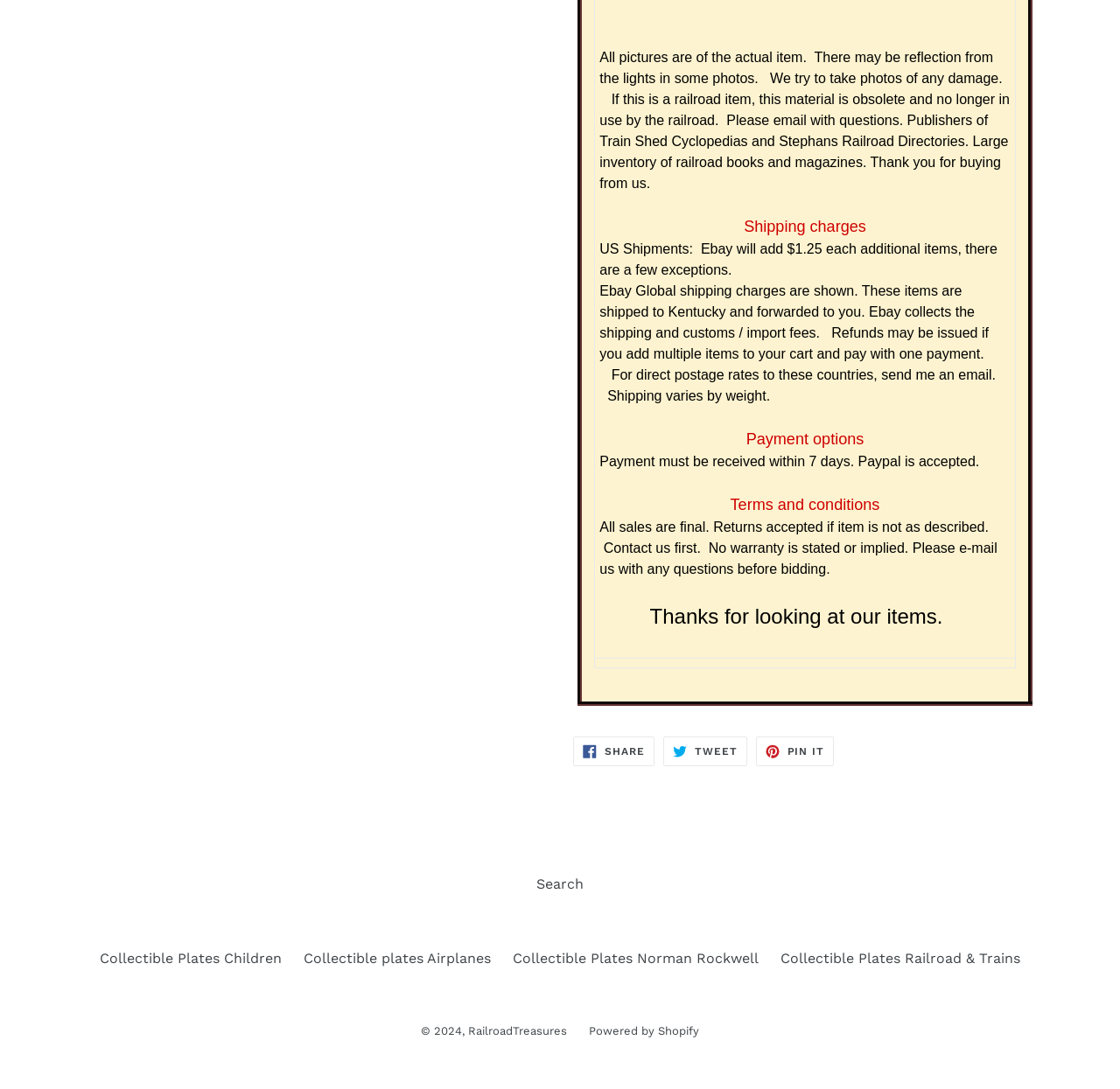Select the bounding box coordinates of the element I need to click to carry out the following instruction: "Click on the link to Københavns Universitet".

None